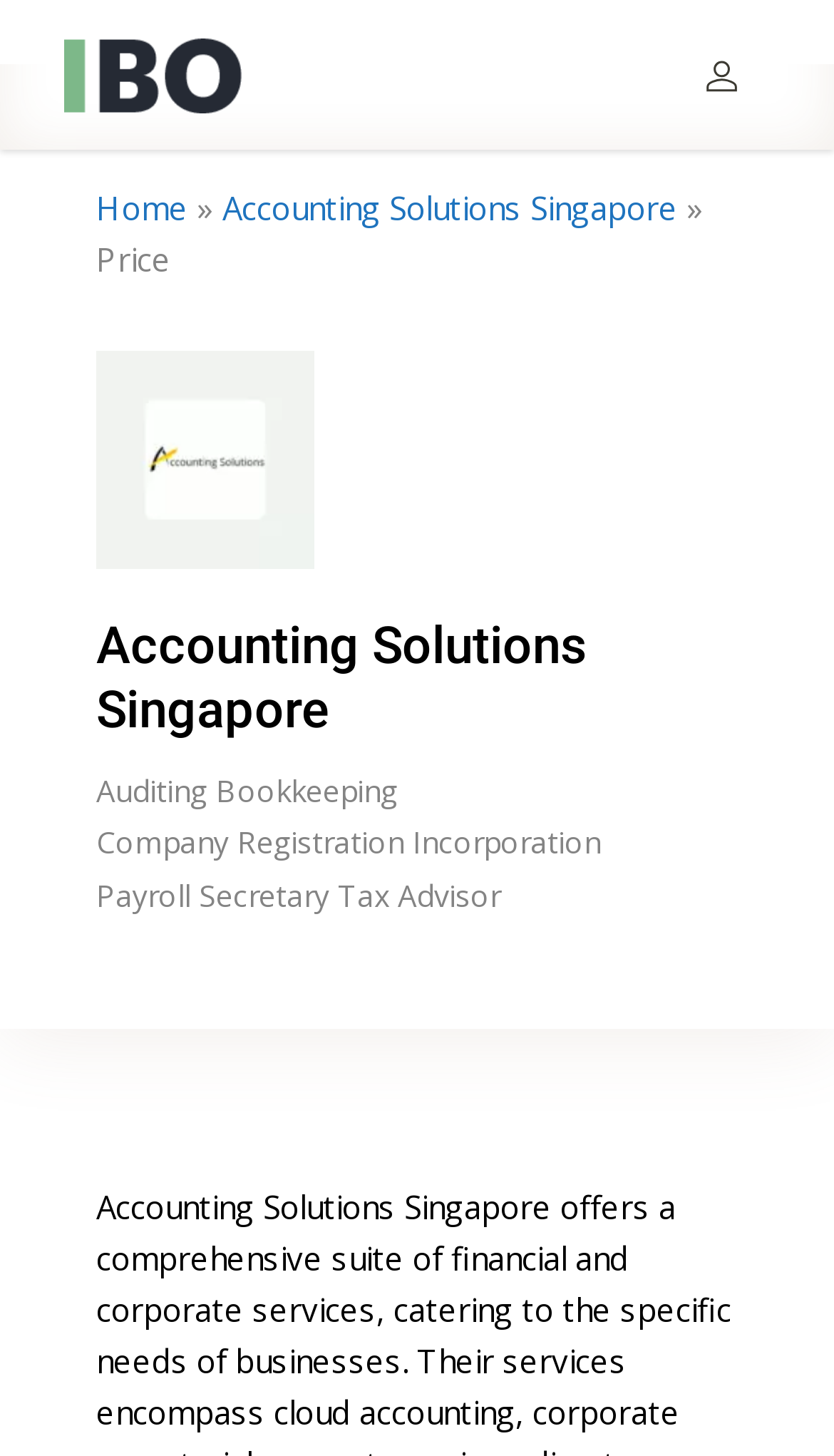Identify the bounding box coordinates of the element that should be clicked to fulfill this task: "Click the logo". The coordinates should be provided as four float numbers between 0 and 1, i.e., [left, top, right, bottom].

[0.077, 0.026, 0.291, 0.077]